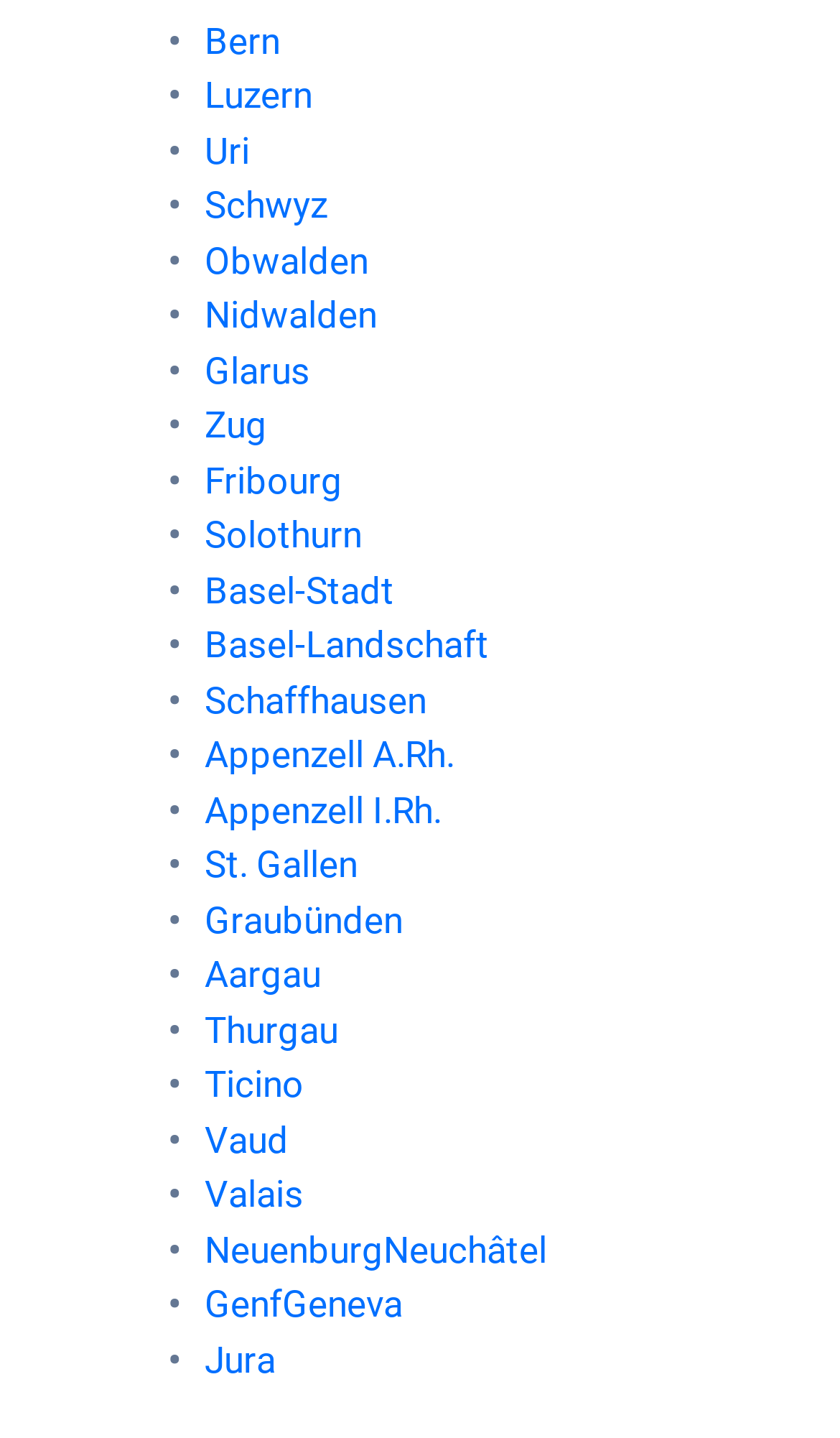Locate the bounding box coordinates of the clickable element to fulfill the following instruction: "check Schwyz". Provide the coordinates as four float numbers between 0 and 1 in the format [left, top, right, bottom].

[0.244, 0.128, 0.39, 0.158]